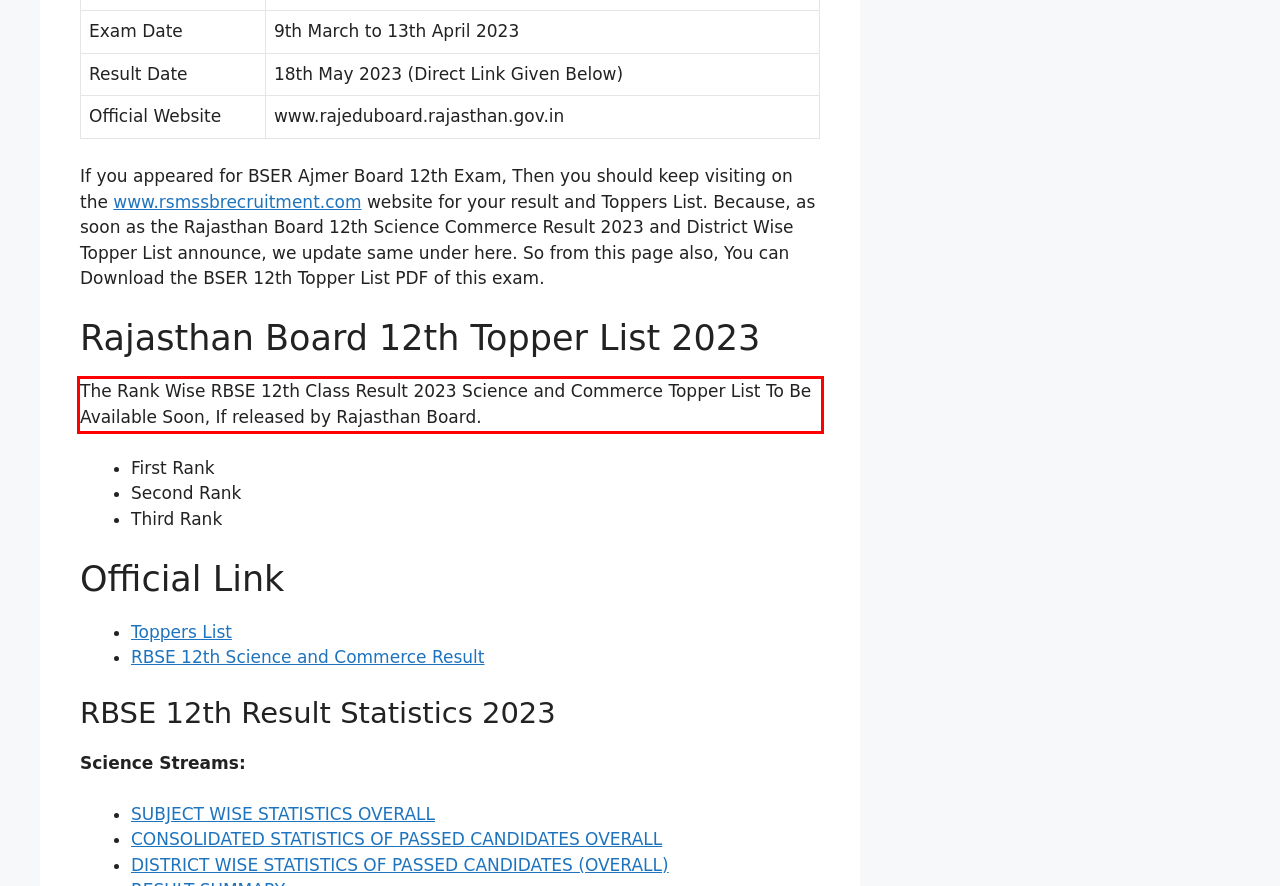Please use OCR to extract the text content from the red bounding box in the provided webpage screenshot.

The Rank Wise RBSE 12th Class Result 2023 Science and Commerce Topper List To Be Available Soon, If released by Rajasthan Board.